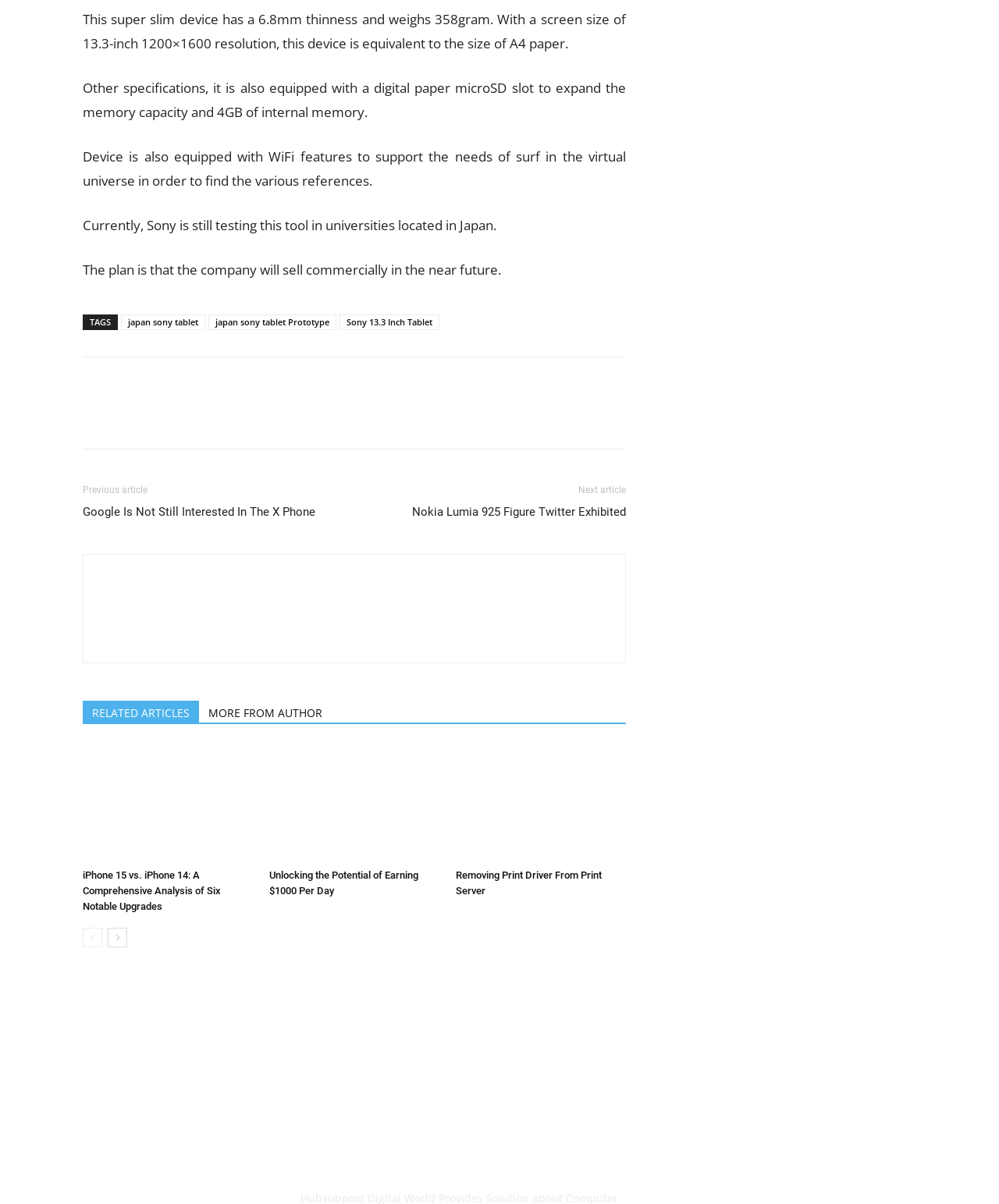What is the purpose of the digital paper microSD slot?
Please give a detailed and thorough answer to the question, covering all relevant points.

The purpose of the digital paper microSD slot is mentioned in the second paragraph of the webpage, which states that the device is equipped with a digital paper microSD slot to expand the memory capacity.